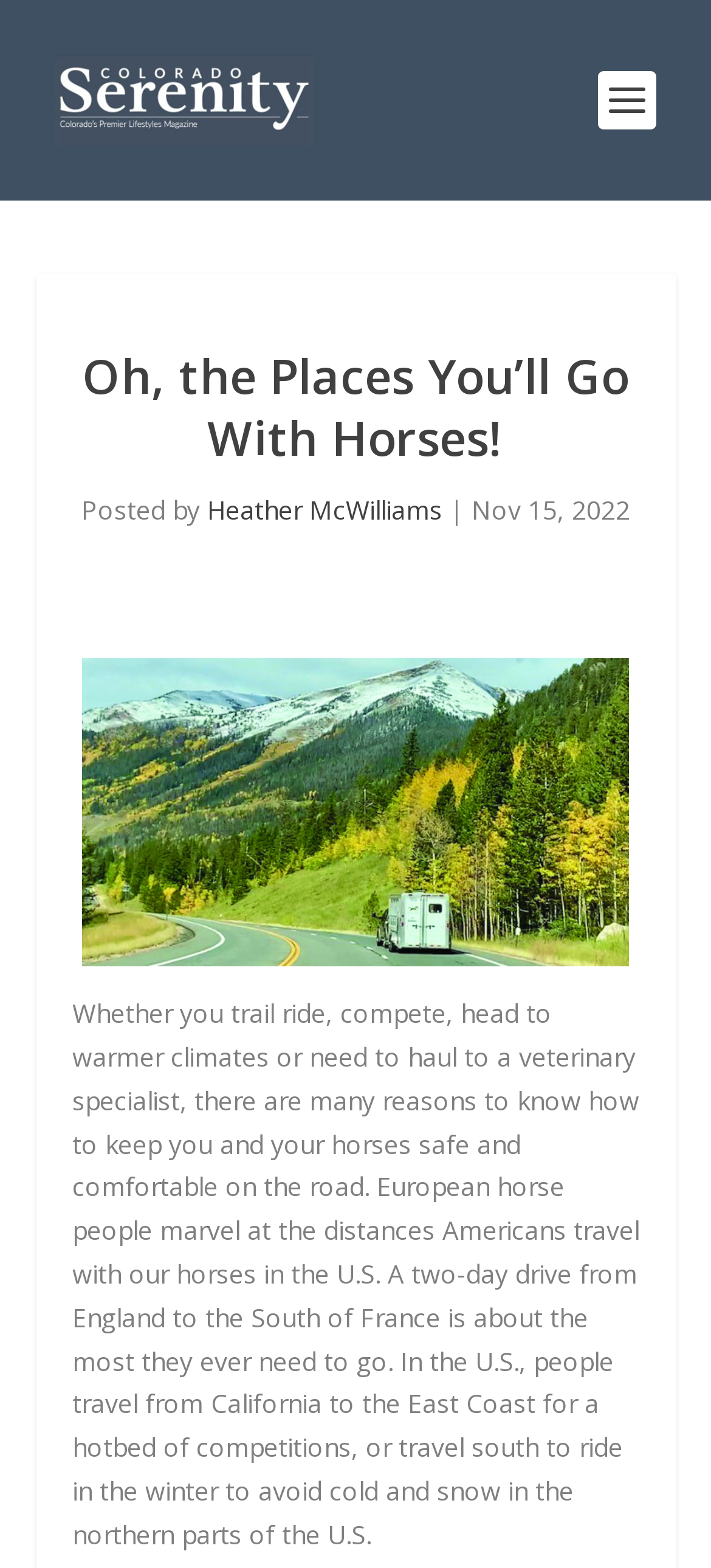Generate a thorough caption detailing the webpage content.

This webpage is about horse travel and safety, with a focus on trail riding and hauling horses. At the top left, there is a link to "Colorado Serenity Online" accompanied by an image with the same name. Below this, a prominent heading reads "Oh, the Places You’ll Go With Horses!".

To the right of the heading, there is a section with the author's name, "Heather McWilliams", and the date "Nov 15, 2022". Below this section, there is a large figure that takes up most of the page, featuring an image of a horse trailer driving in mountains, with a link to the image labeled "Horse Trailer driving in mountains".

Below the figure, there is a block of text that discusses the importance of knowing how to keep horses safe and comfortable during travel, citing the differences in travel distances between European and American horse owners. The text also mentions various reasons for traveling with horses, such as competing, seeking warmer climates, and visiting veterinary specialists.